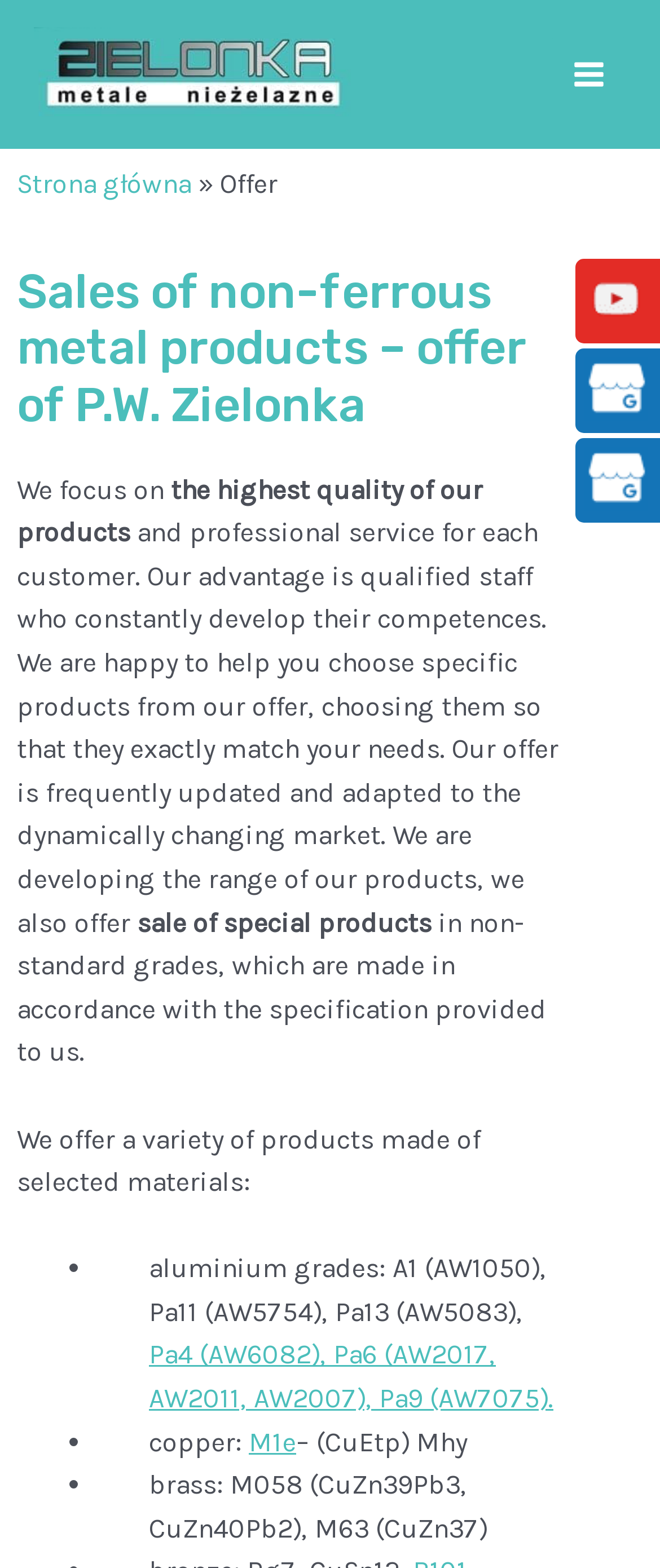Find the bounding box coordinates of the element's region that should be clicked in order to follow the given instruction: "Open the main menu". The coordinates should consist of four float numbers between 0 and 1, i.e., [left, top, right, bottom].

[0.836, 0.024, 0.949, 0.071]